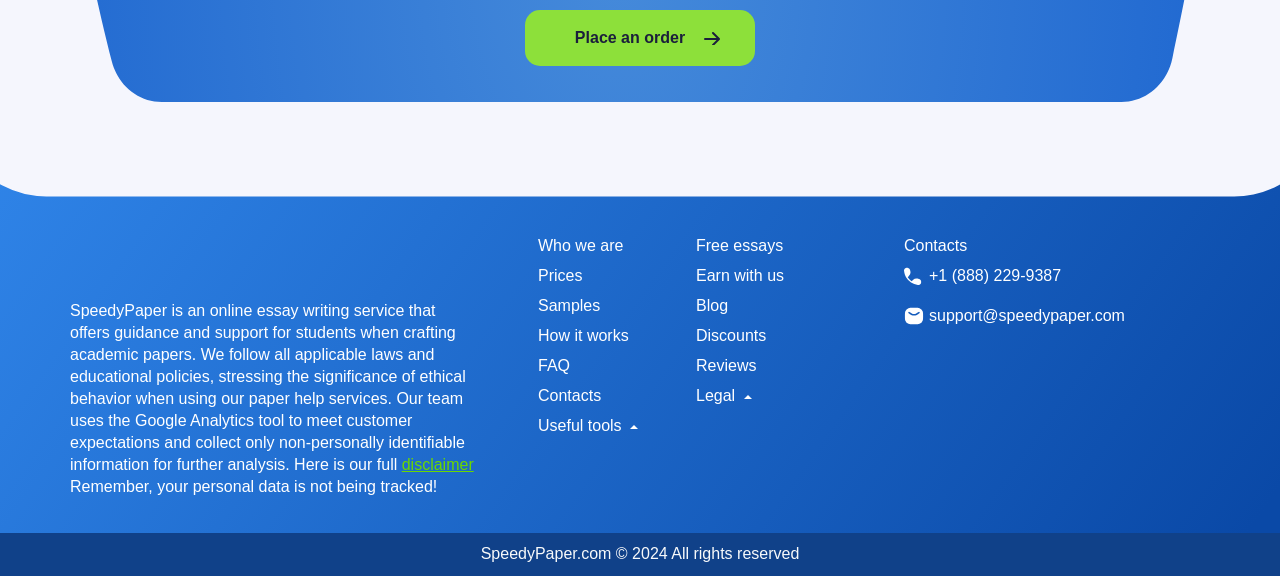What is the contact phone number of SpeedyPaper?
Refer to the image and respond with a one-word or short-phrase answer.

+1 (888) 229-9387